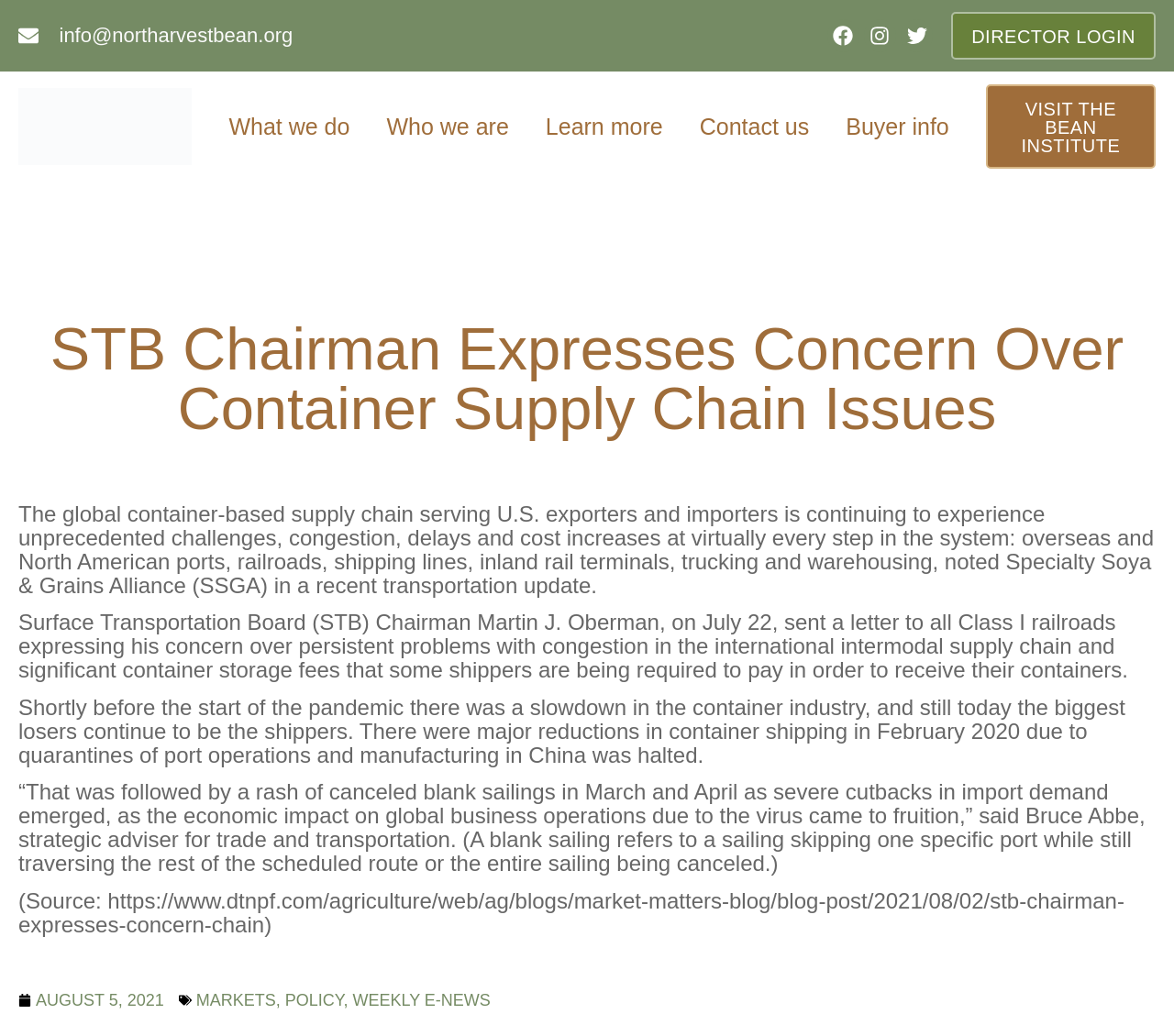Construct a comprehensive description capturing every detail on the webpage.

The webpage is about the Northarvest Bean Growers Association, with a focus on a news article about the STB Chairman's concerns over container supply chain issues. 

At the top of the page, there are several social media links, including Facebook, Instagram, and Twitter, each accompanied by an image. To the right of these links is a "DIRECTOR LOGIN" button. 

Below these links, there is a navigation menu with options such as "What we do", "Who we are", "Learn more", "Contact us", and "Buyer info". 

The main content of the page is a news article with a heading "STB Chairman Expresses Concern Over Container Supply Chain Issues". The article is divided into four paragraphs, discussing the challenges faced by the global container-based supply chain, a letter sent by the STB Chairman to Class I railroads, the impact of the pandemic on the container industry, and a quote from a strategic adviser for trade and transportation. 

At the bottom of the page, there is a link to the source of the article, followed by a date "AUGUST 5, 2021" and several links to other sections of the website, including "MARKETS", "POLICY", and "WEEKLY E-NEWS".